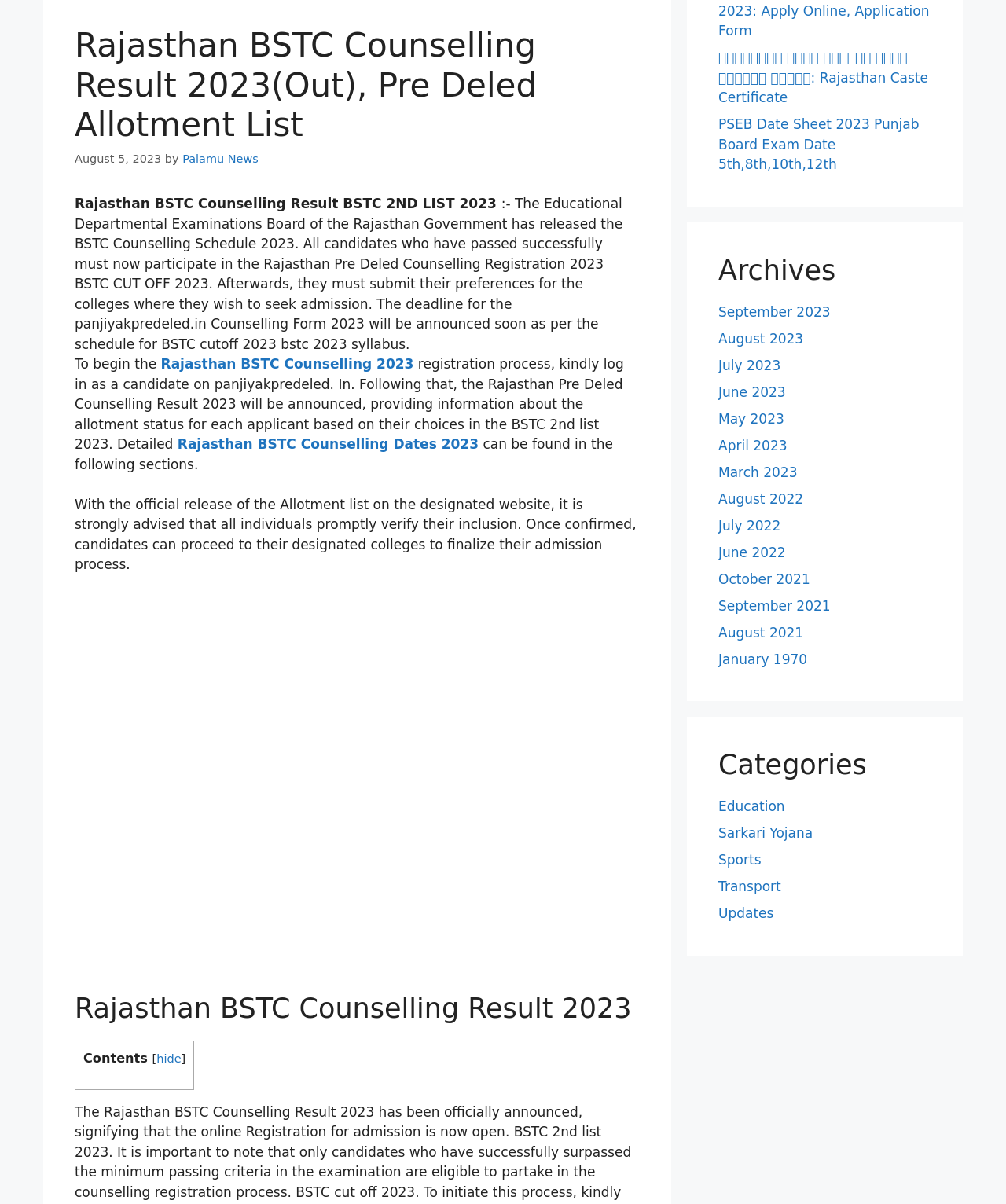Find the bounding box of the element with the following description: "Rajasthan BSTC Counselling Dates 2023". The coordinates must be four float numbers between 0 and 1, formatted as [left, top, right, bottom].

[0.176, 0.363, 0.476, 0.376]